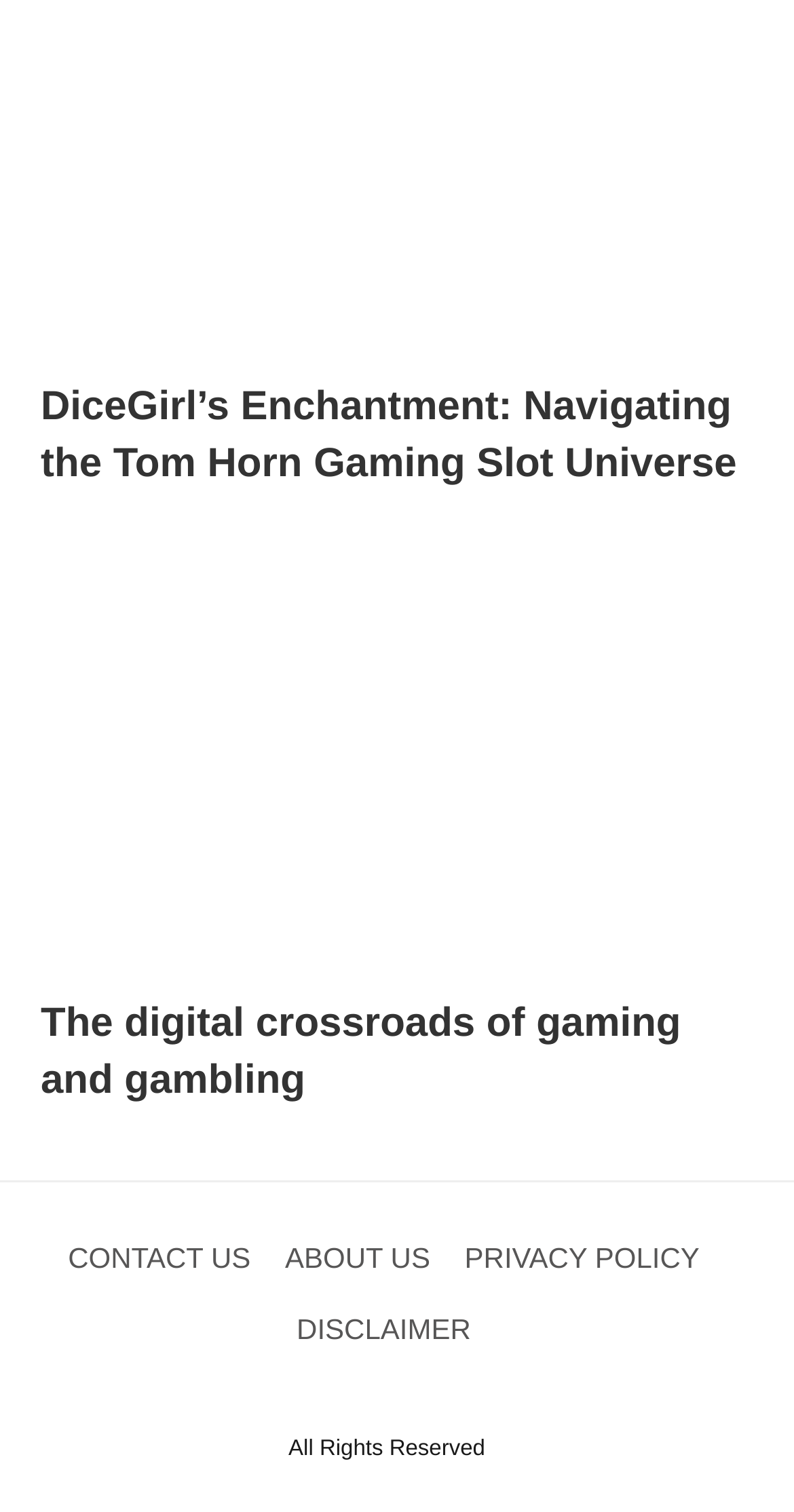Predict the bounding box for the UI component with the following description: "27".

None